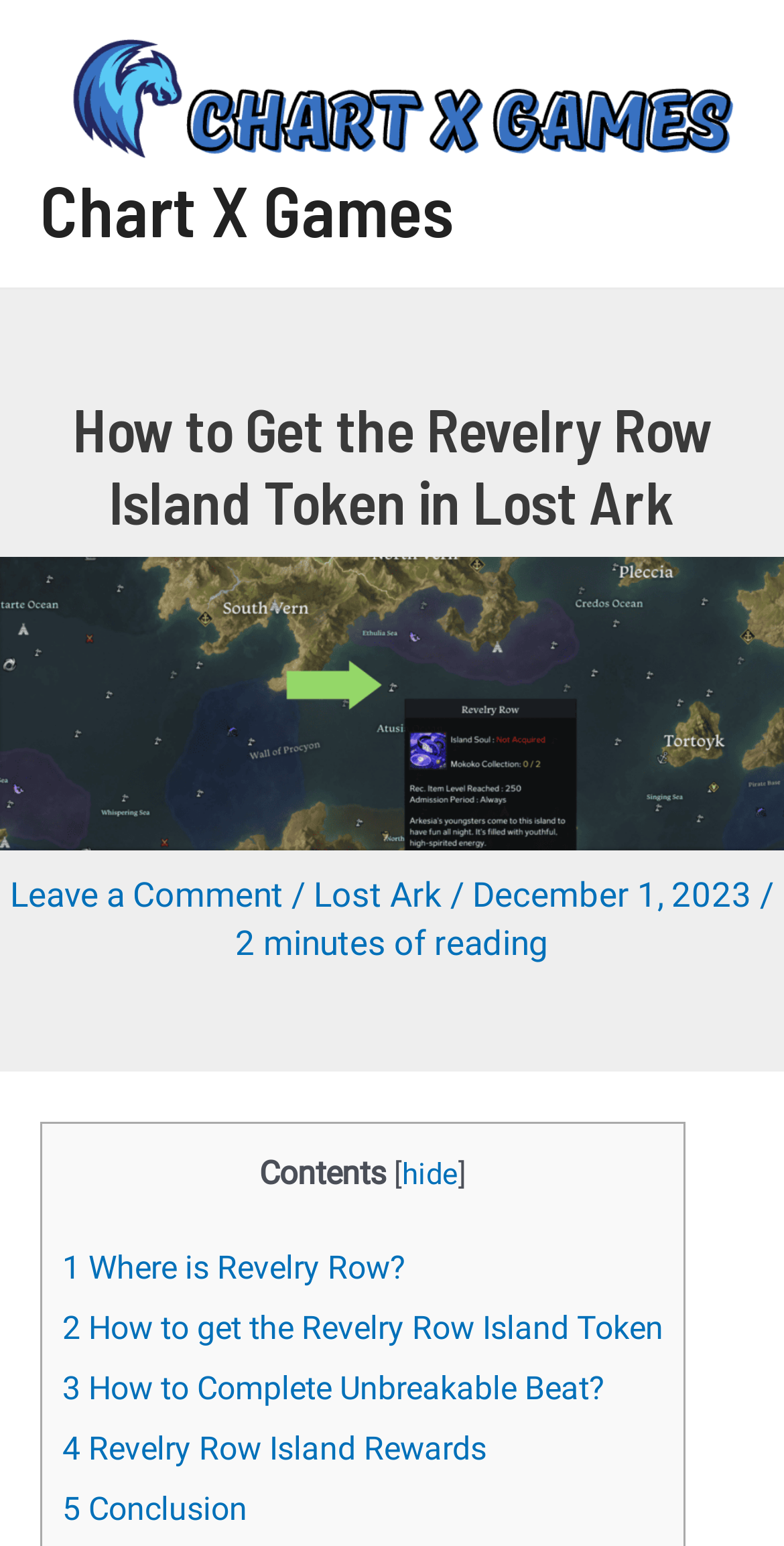Please identify the coordinates of the bounding box for the clickable region that will accomplish this instruction: "Leave a comment on the article".

[0.013, 0.565, 0.362, 0.591]